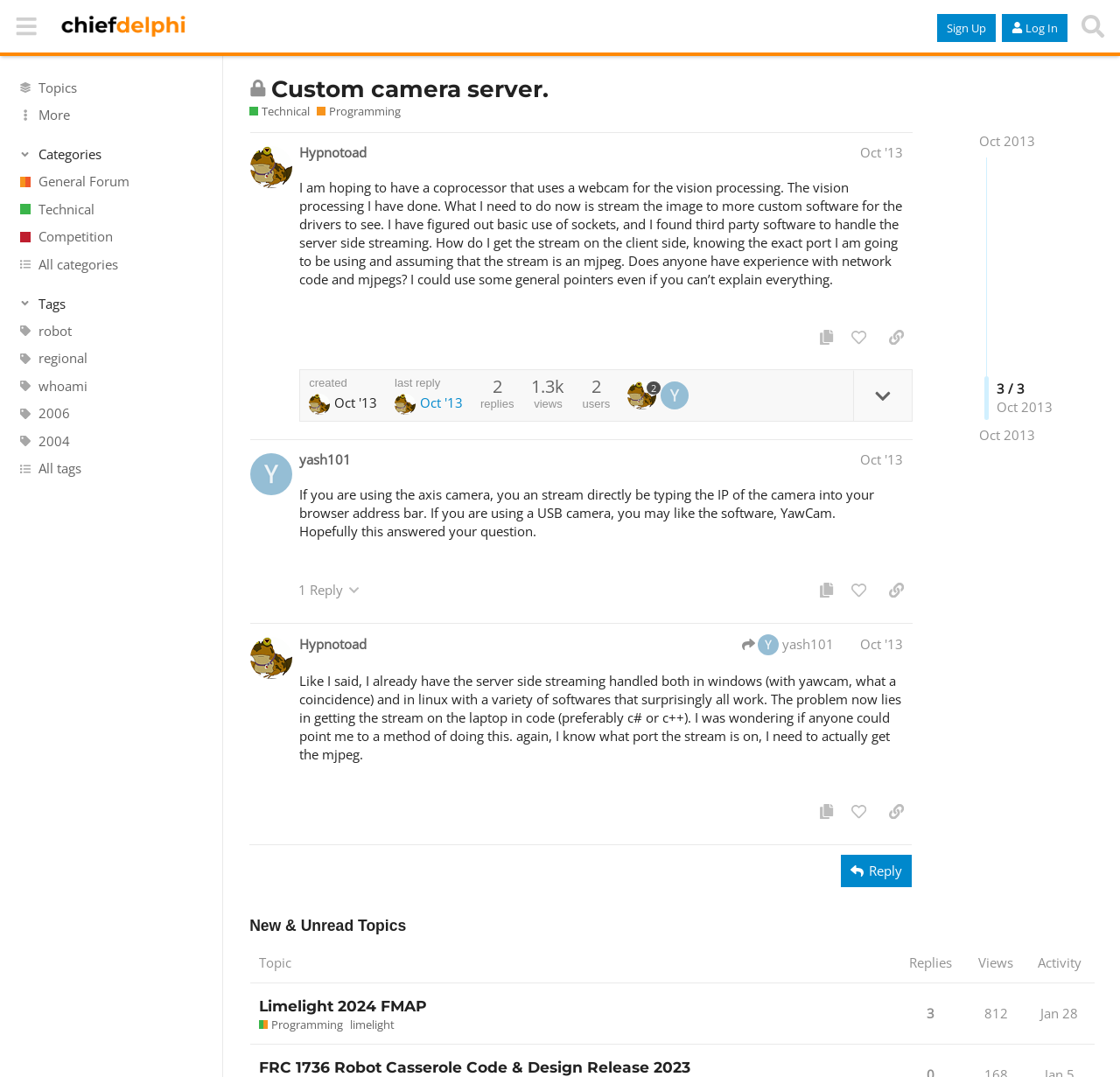Specify the bounding box coordinates of the element's region that should be clicked to achieve the following instruction: "Click the 'Technical' link". The bounding box coordinates consist of four float numbers between 0 and 1, in the format [left, top, right, bottom].

[0.0, 0.182, 0.199, 0.207]